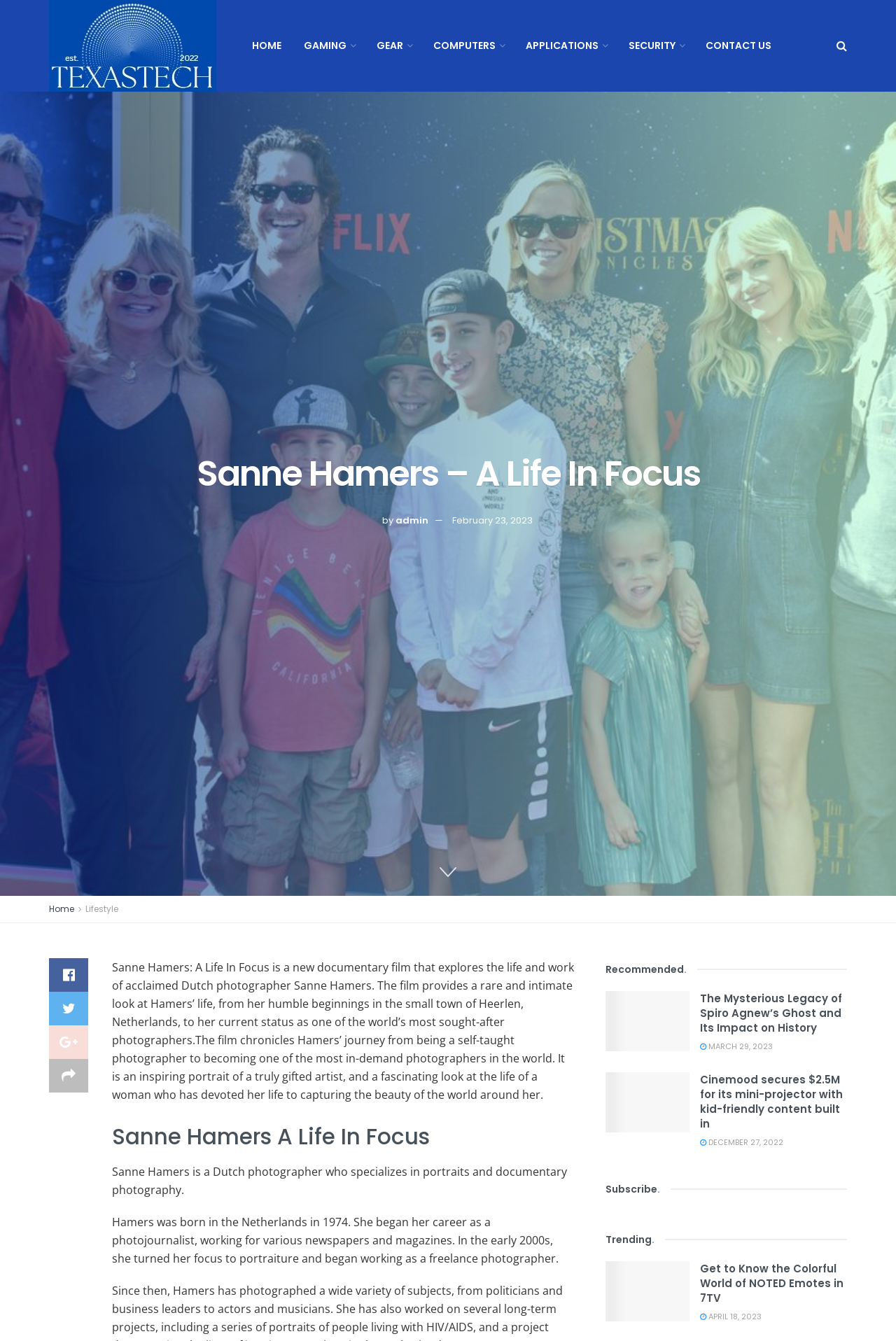Please determine the bounding box coordinates for the element that should be clicked to follow these instructions: "Share this post on Twitter".

None